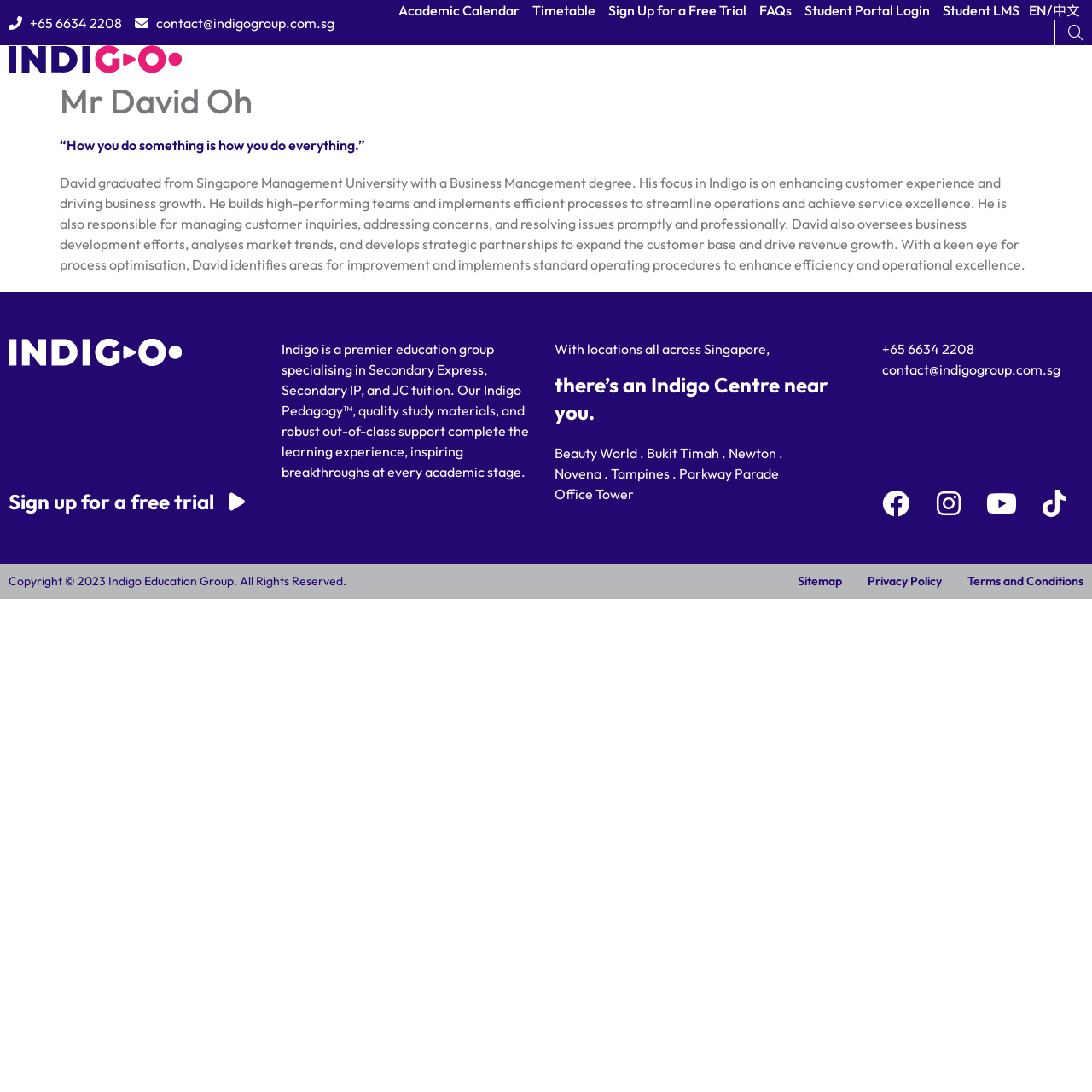From the webpage screenshot, predict the bounding box coordinates (top-left x, top-left y, bottom-right x, bottom-right y) for the UI element described here: Student Portal Login

[0.736, 0.0, 0.851, 0.019]